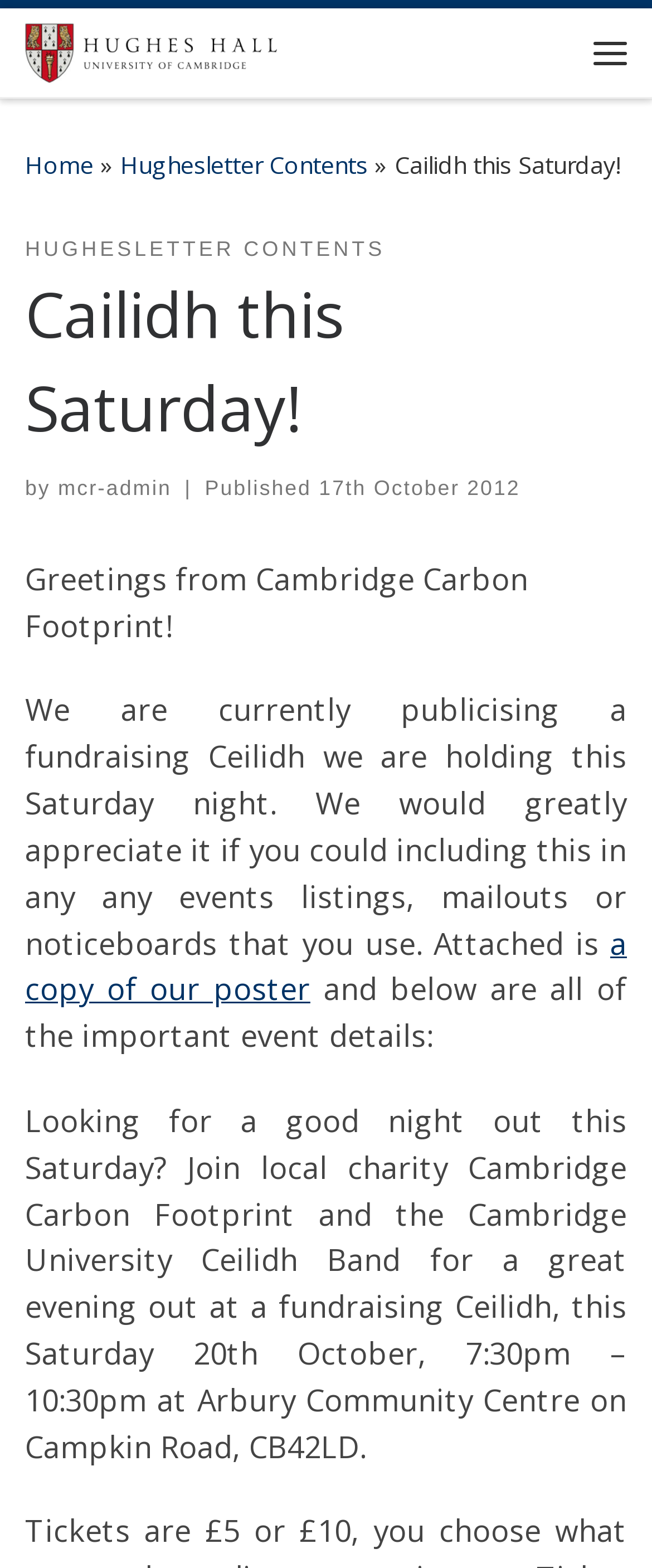From the element description a copy of our poster, predict the bounding box coordinates of the UI element. The coordinates must be specified in the format (top-left x, top-left y, bottom-right x, bottom-right y) and should be within the 0 to 1 range.

[0.038, 0.588, 0.962, 0.644]